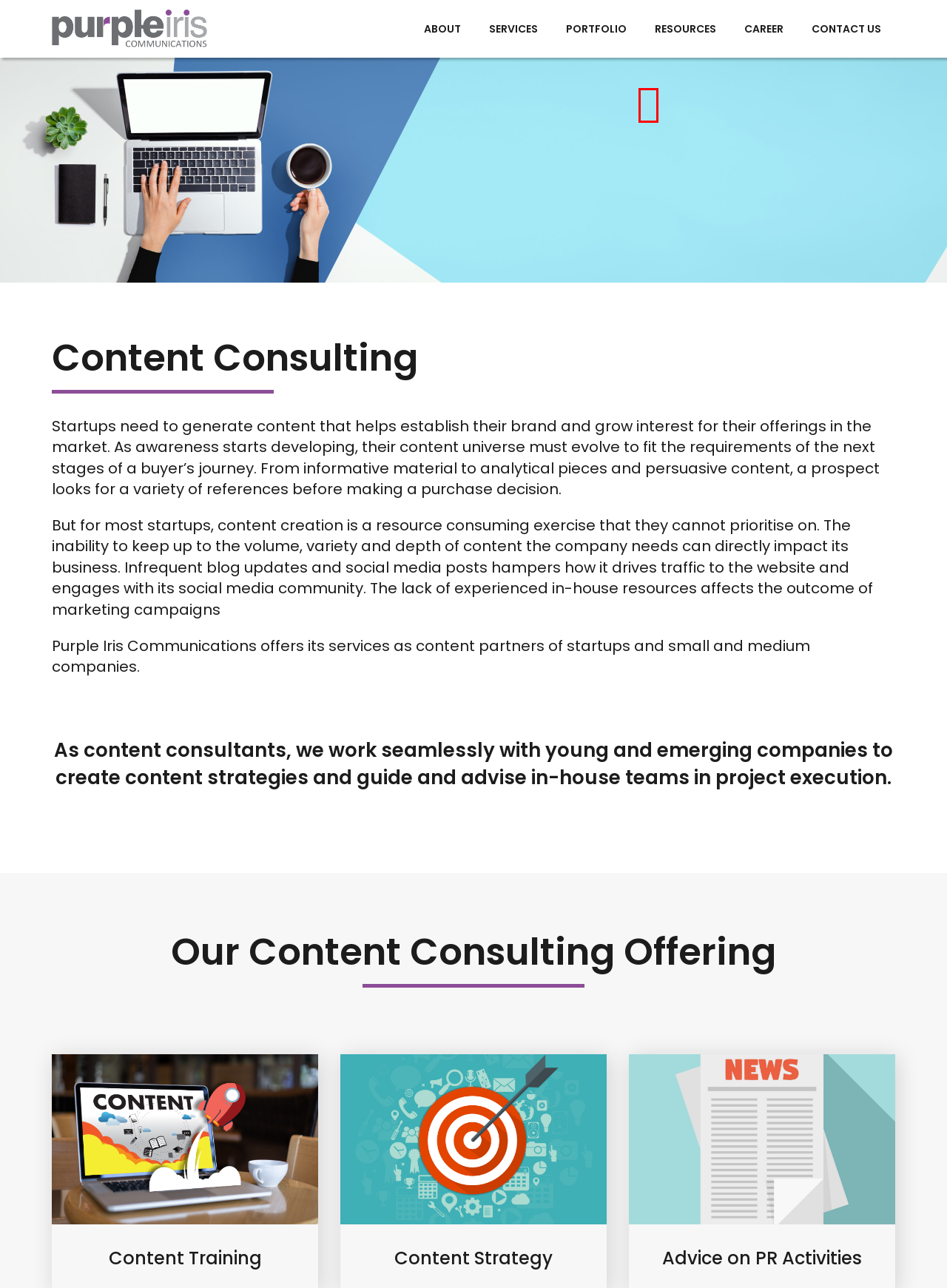Analyze the screenshot of a webpage featuring a red rectangle around an element. Pick the description that best fits the new webpage after interacting with the element inside the red bounding box. Here are the candidates:
A. Careers | Content Writing
B. Resources
C. The Company
D. Internal Communications
E. Glossary
F. Case Studies
G. Communications for Fundraising
H. Our Services

F